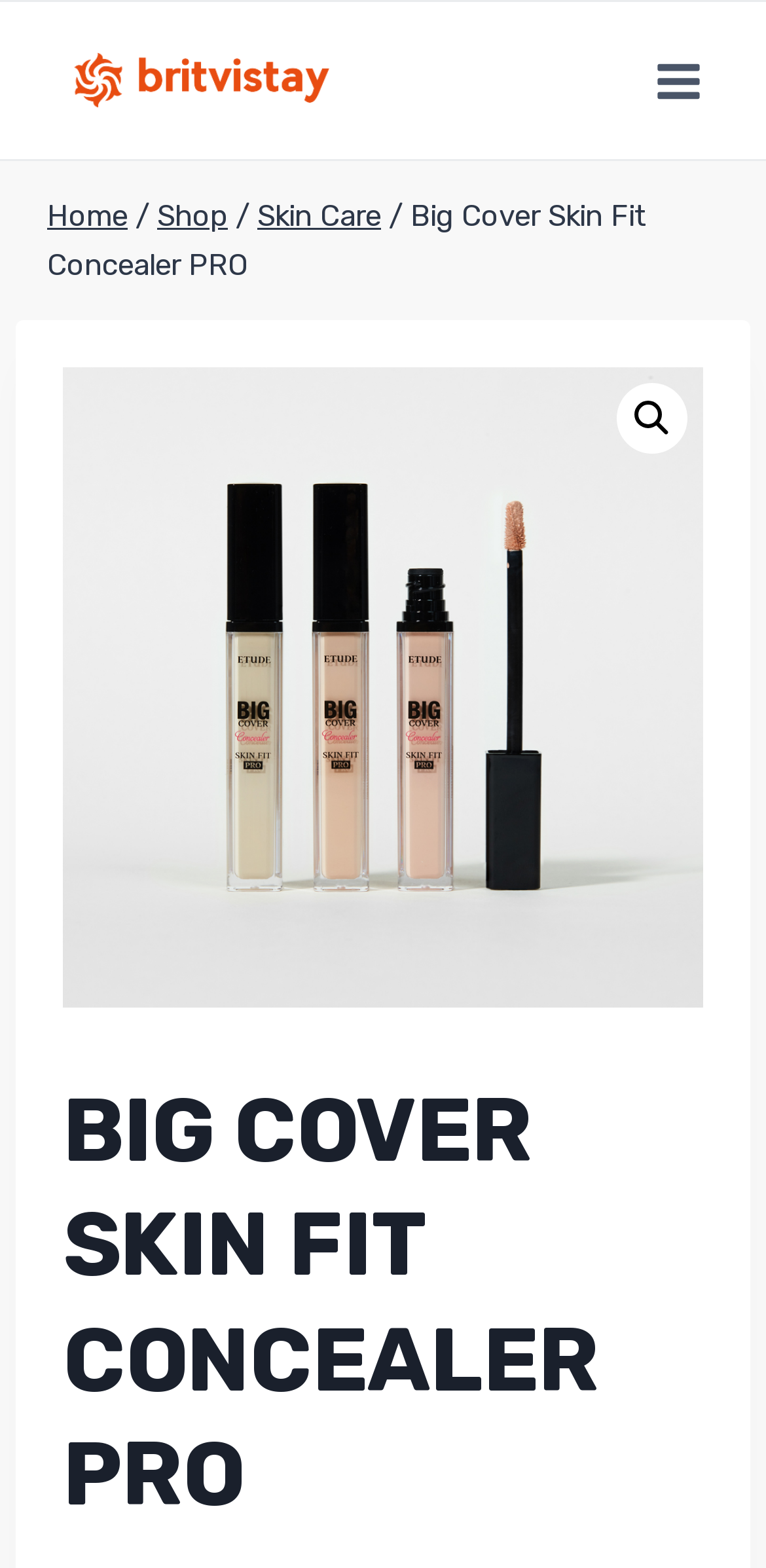What is the icon next to the 'Open menu' button?
Use the image to give a comprehensive and detailed response to the question.

The 'Open menu' button has an image icon next to it, which is described as 'Toggle Menu'.